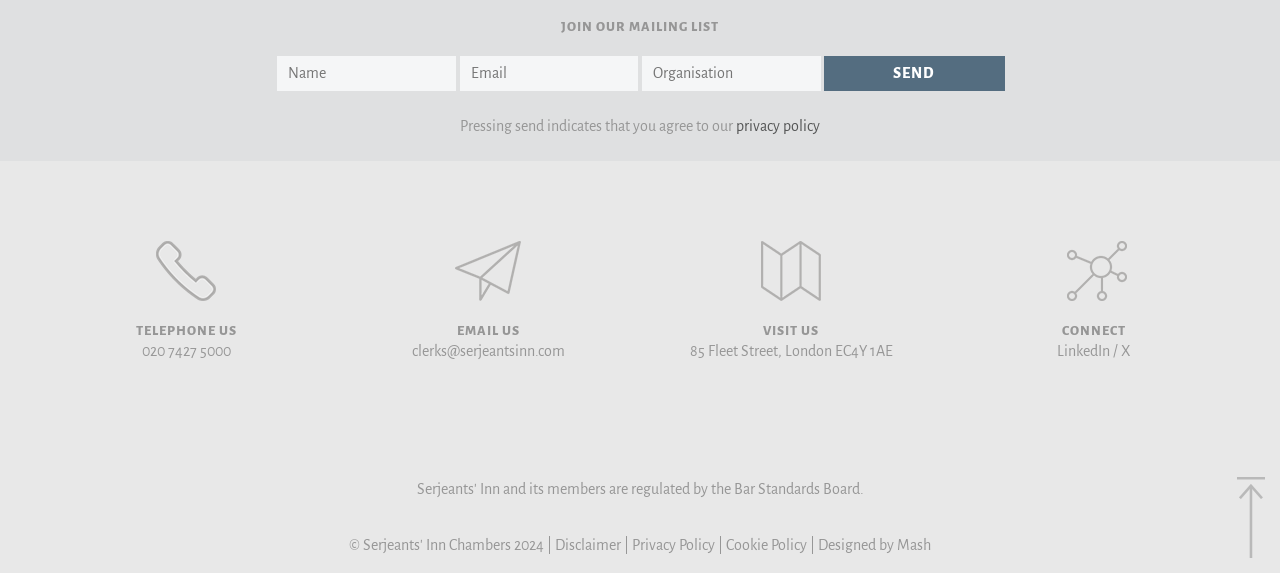Select the bounding box coordinates of the element I need to click to carry out the following instruction: "Click Send".

[0.643, 0.097, 0.785, 0.158]